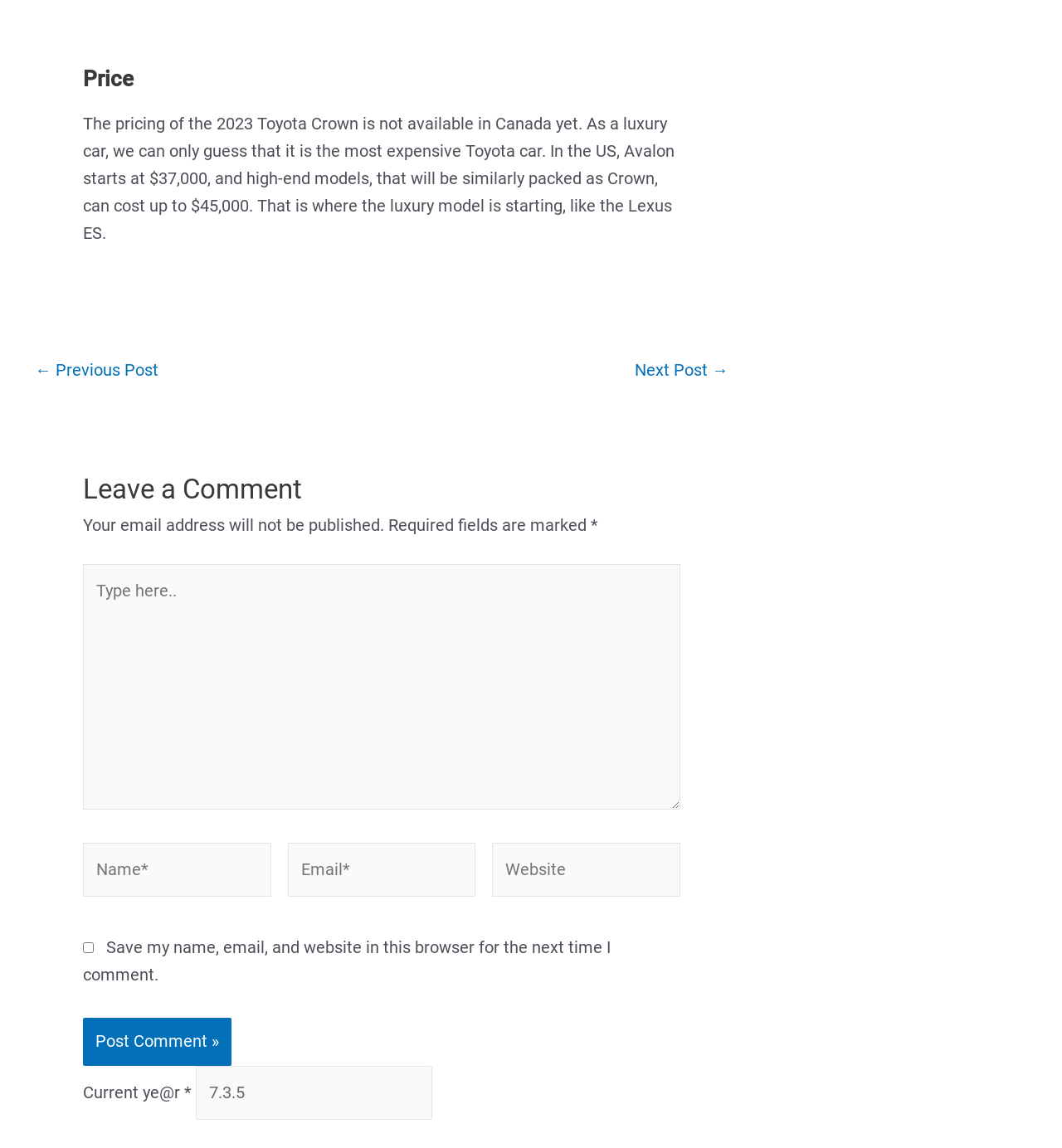Utilize the details in the image to thoroughly answer the following question: What is the range of prices for high-end Toyota models in the US?

According to the webpage, high-end Toyota models in the US, similar to the Crown, can cost up to $45,000, with the base model starting at $37,000.